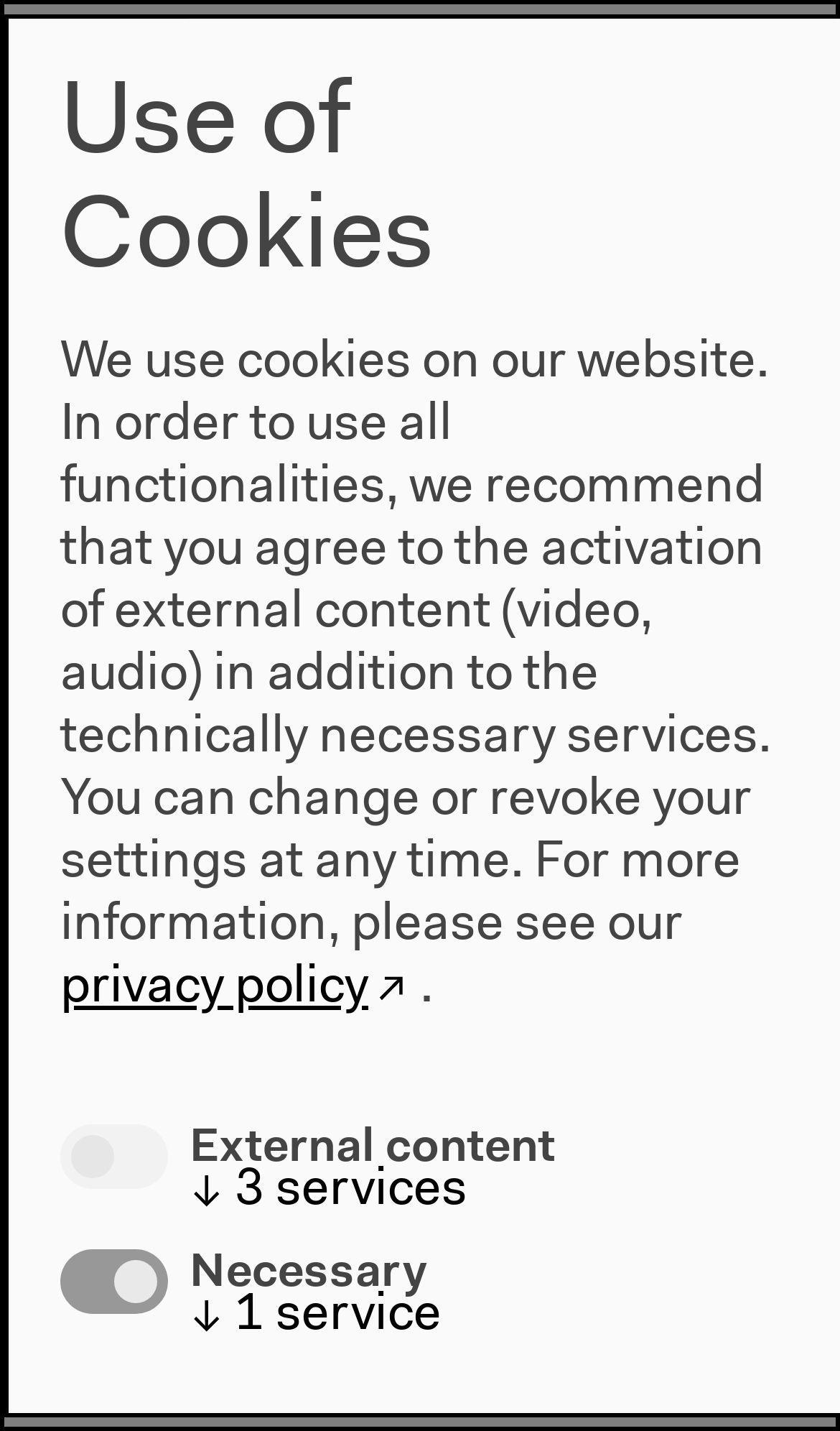From the given element description: "Events", find the bounding box for the UI element. Provide the coordinates as four float numbers between 0 and 1, in the order [left, top, right, bottom].

[0.505, 0.291, 0.638, 0.351]